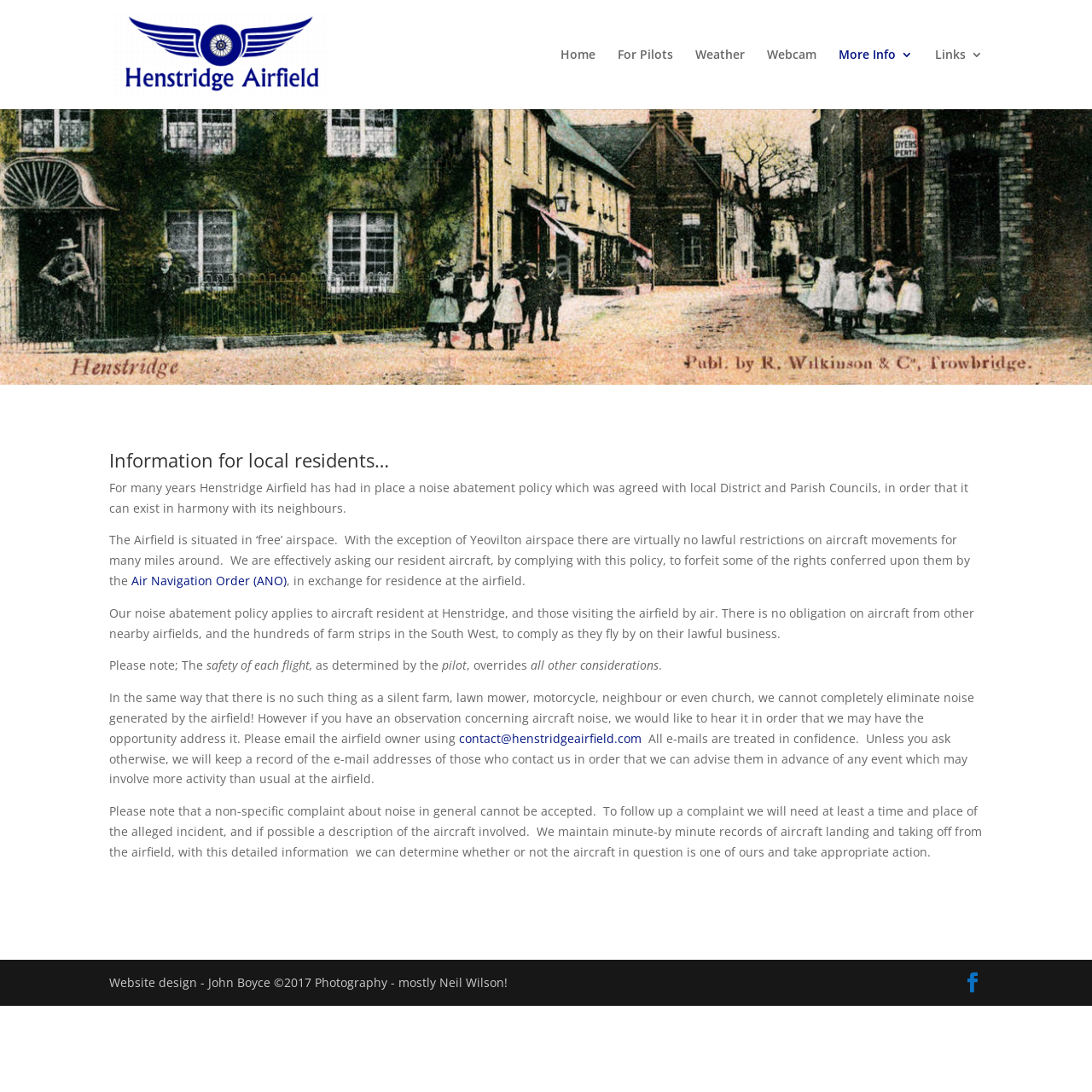Give a concise answer of one word or phrase to the question: 
How can residents report aircraft noise?

Email the airfield owner